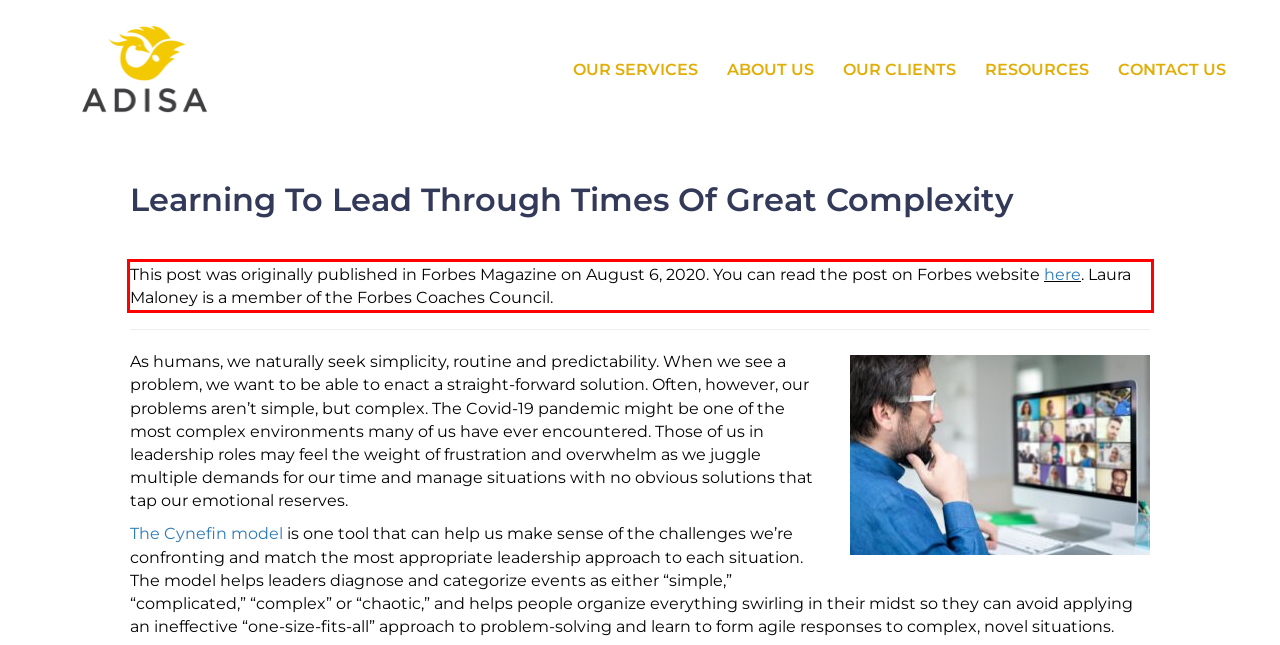You are provided with a screenshot of a webpage featuring a red rectangle bounding box. Extract the text content within this red bounding box using OCR.

This post was originally published in Forbes Magazine on August 6, 2020. You can read the post on Forbes website here. Laura Maloney is a member of the Forbes Coaches Council.